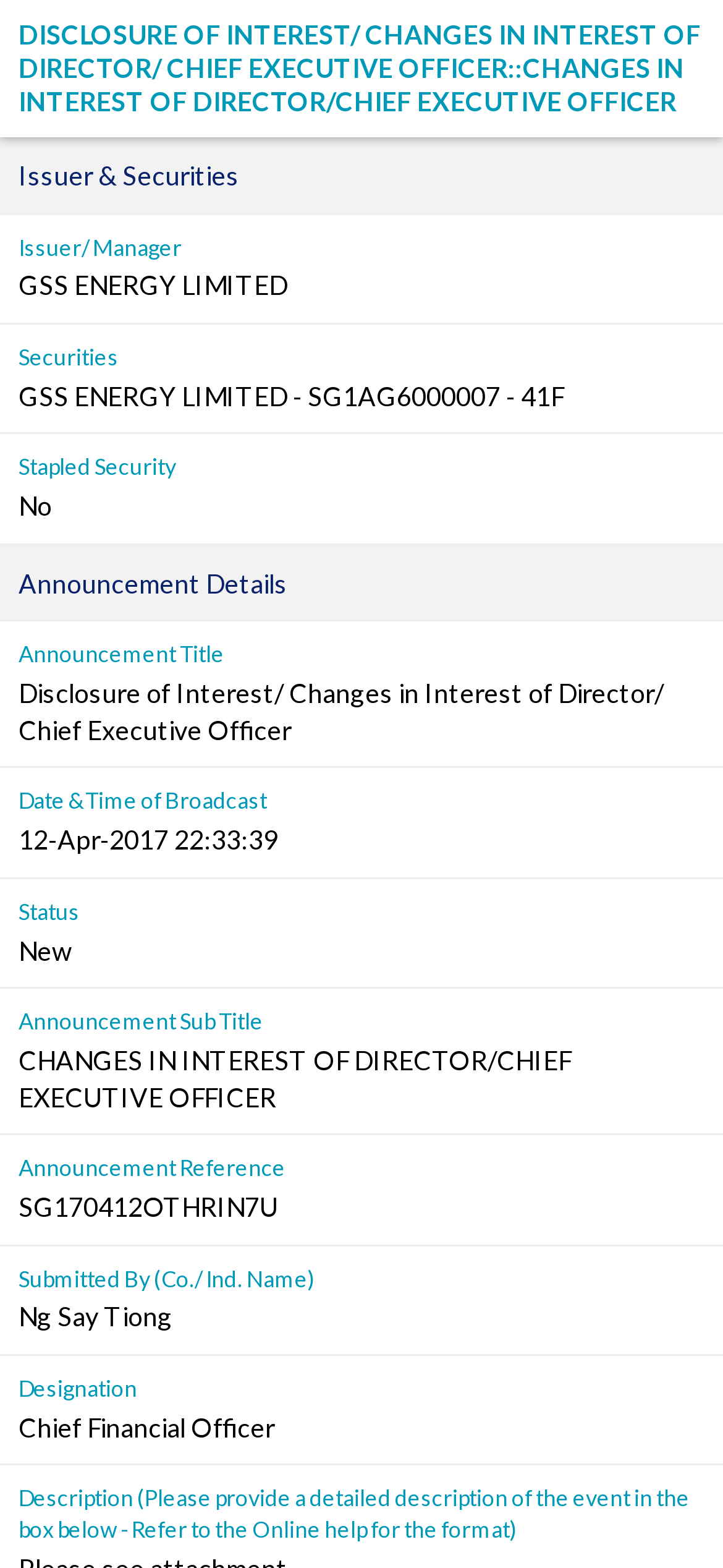What is the designation of the person who submitted the announcement?
Answer the question with a detailed explanation, including all necessary information.

In the 'Announcement Details' section, there is a description list with terms and details. One of the terms is 'Designation' and its corresponding detail is 'Chief Financial Officer', which is the answer to the question.